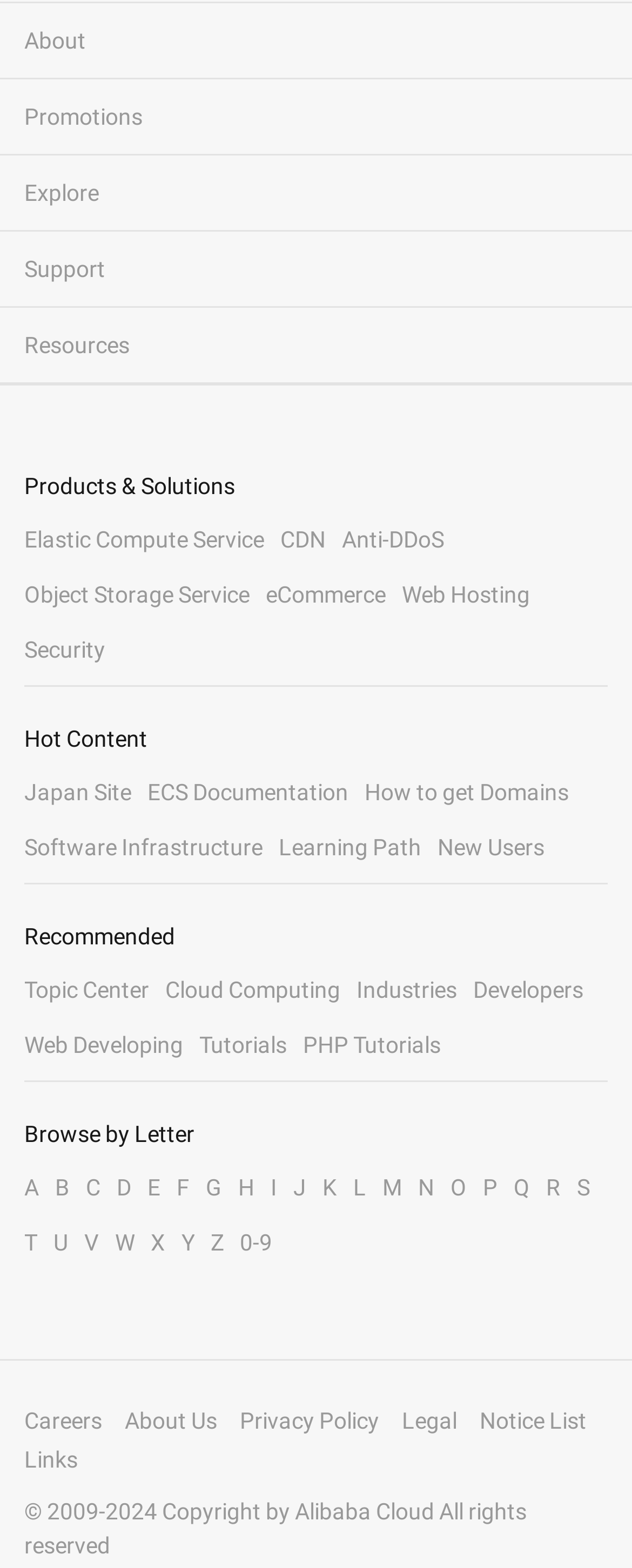Please find the bounding box coordinates of the element that needs to be clicked to perform the following instruction: "Visit Facebook page". The bounding box coordinates should be four float numbers between 0 and 1, represented as [left, top, right, bottom].

None